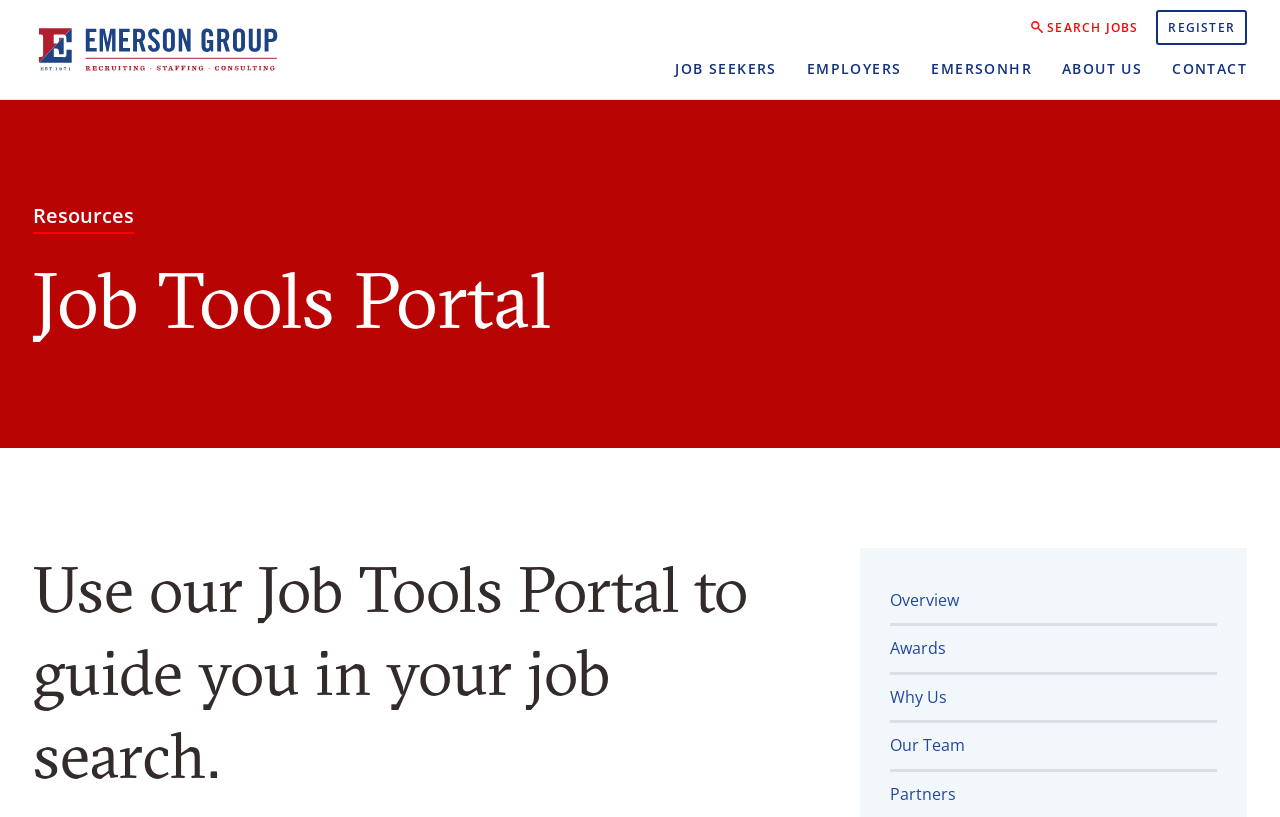Detail the various sections and features of the webpage.

The webpage appears to be a job search portal provided by Emerson Group, Inc. At the top left corner, there is a link to the company's homepage, labeled "Emerson Group, Inc". Next to it, on the top right corner, are three links: "SEARCH JOBS", "REGISTER", and a series of links including "JOB SEEKERS", "EMPLOYERS", "ABOUT US", and "CONTACT". 

Below the top navigation bar, there is a heading that reads "Resources" followed by a subheading "Job Tools Portal". The main content of the page is divided into two sections. On the left side, there is a block of text that describes the purpose of the Job Tools Portal, stating that it is designed to guide users in their job search. 

On the right side, there are four links: "Overview", "Awards", "Why Us", and "Our Team", which are likely related to the company's profile and services. The overall layout of the page is organized, with clear headings and concise text, making it easy to navigate and find relevant information.